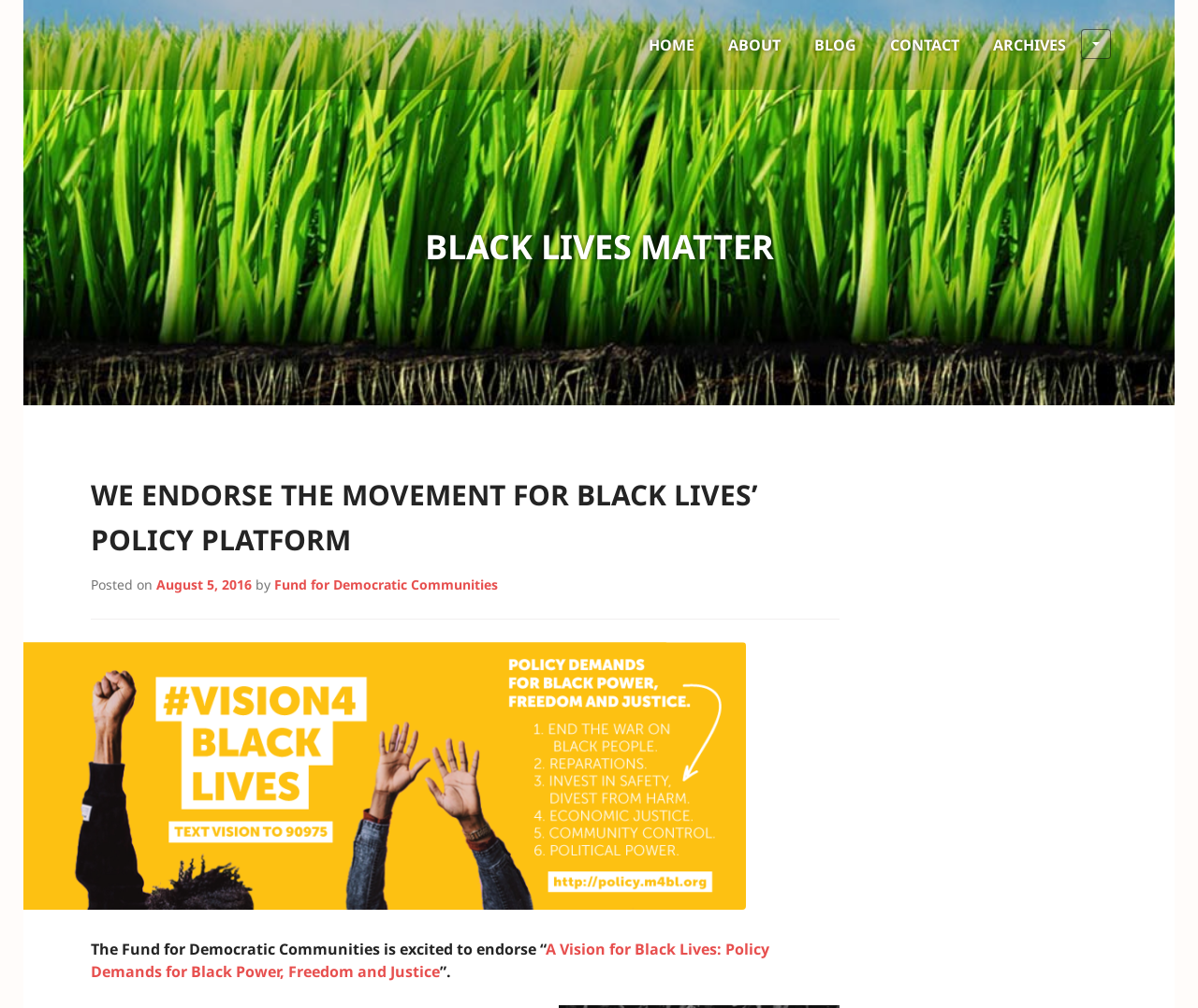Please extract the title of the webpage.

Fund for Democratic Communities